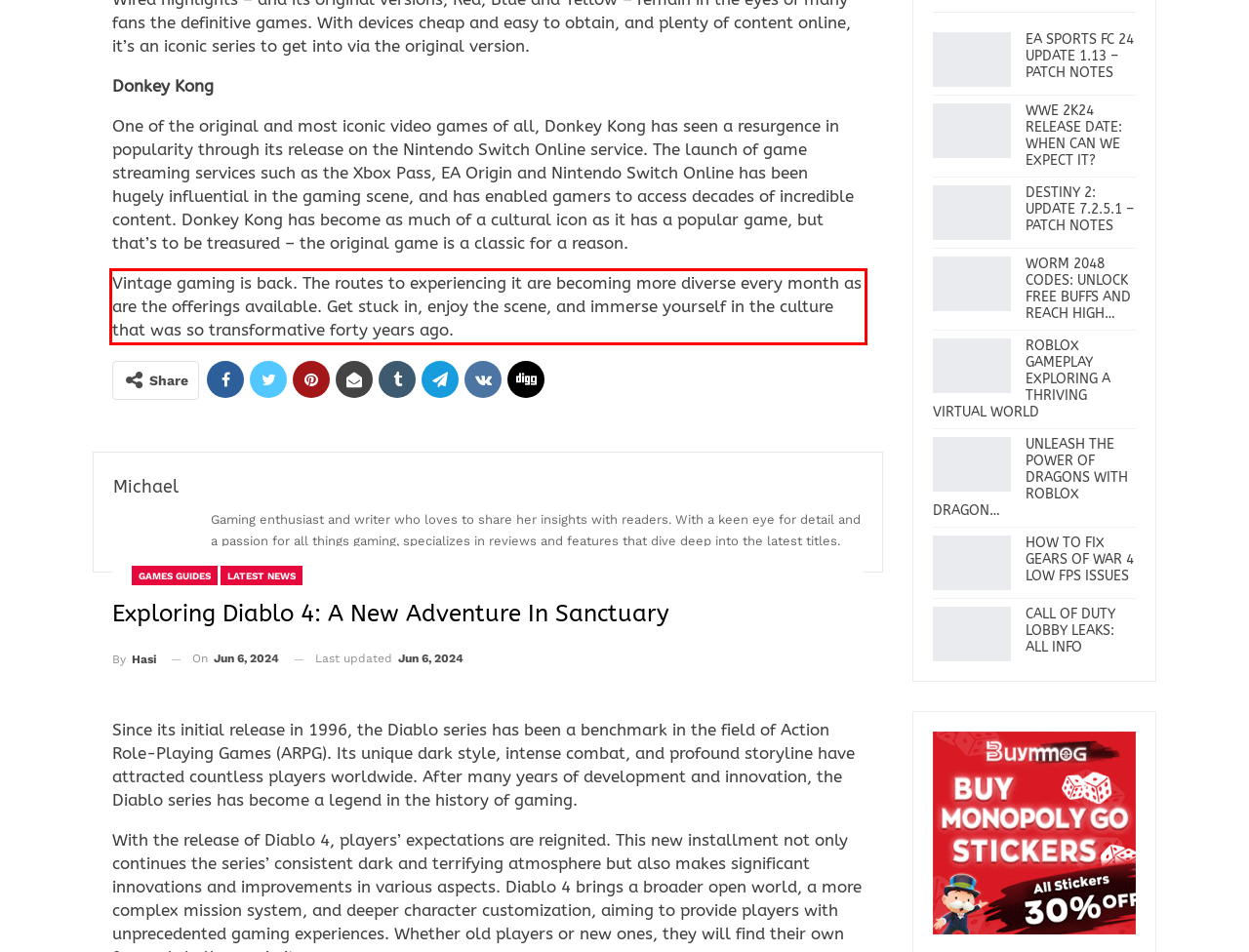You are presented with a webpage screenshot featuring a red bounding box. Perform OCR on the text inside the red bounding box and extract the content.

Vintage gaming is back. The routes to experiencing it are becoming more diverse every month as are the offerings available. Get stuck in, enjoy the scene, and immerse yourself in the culture that was so transformative forty years ago.